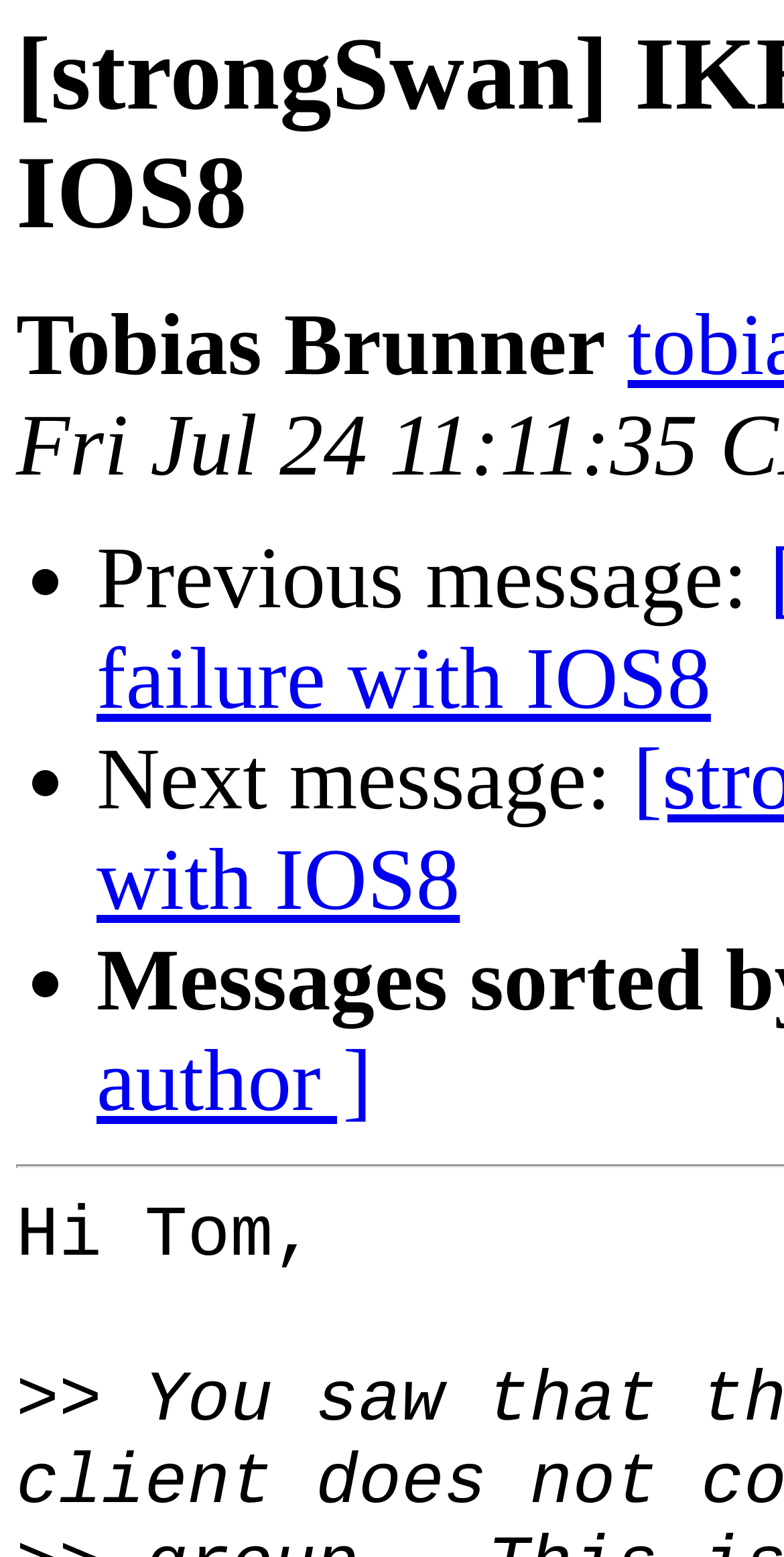What is the content of the message?
Please give a detailed and thorough answer to the question, covering all relevant points.

The content of the message starts with 'Hi Tom,', which is indicated by the StaticText element 'Hi Tom,

>>' located at the bottom of the webpage.